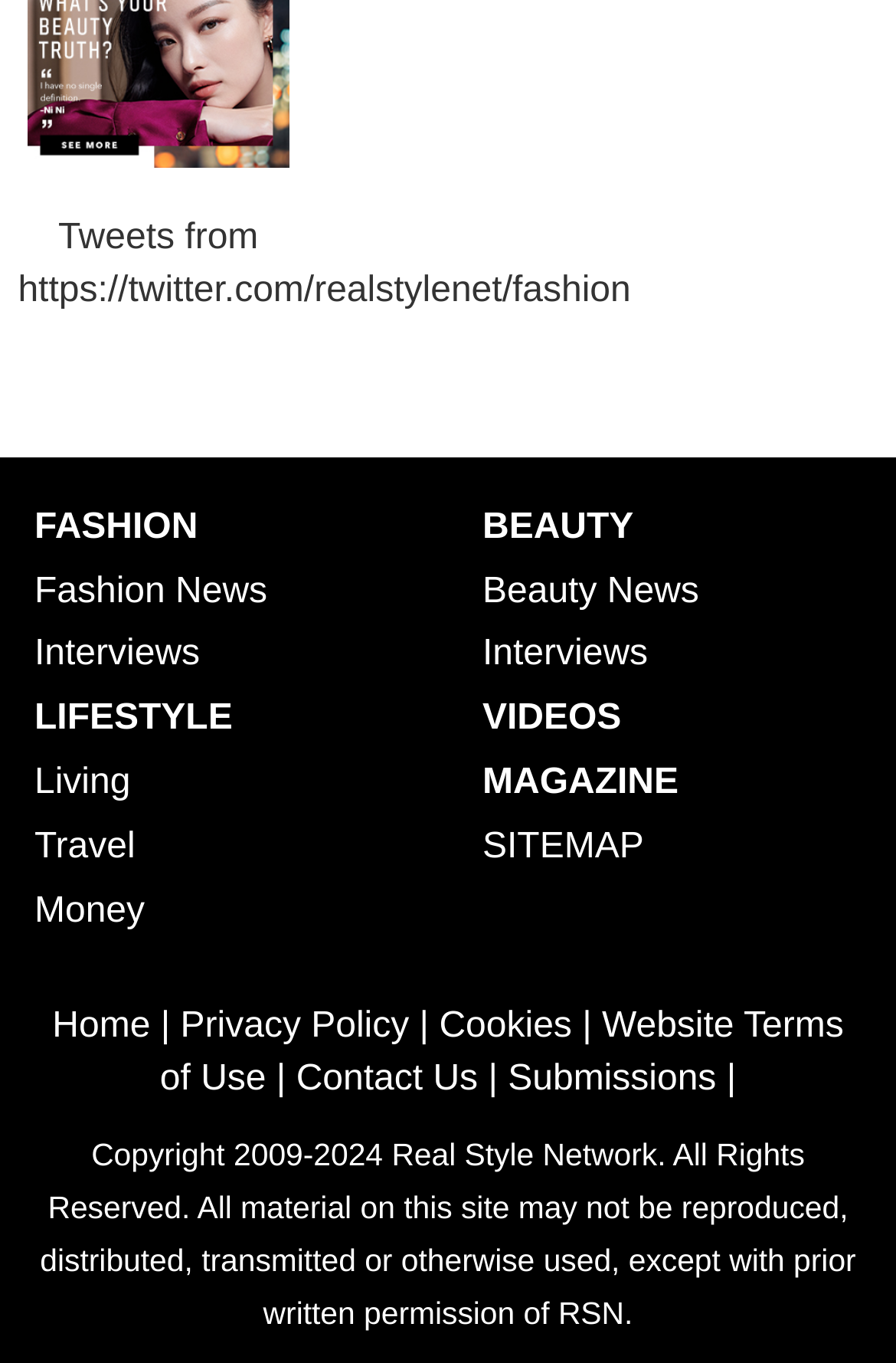How many subcategories are under FASHION?
Analyze the image and provide a thorough answer to the question.

Under the FASHION category, I found three subcategories: Fashion News, Interviews, and Tweets from https://twitter.com/realstylenet/fashion, which are listed as separate links with specific coordinates on the webpage.